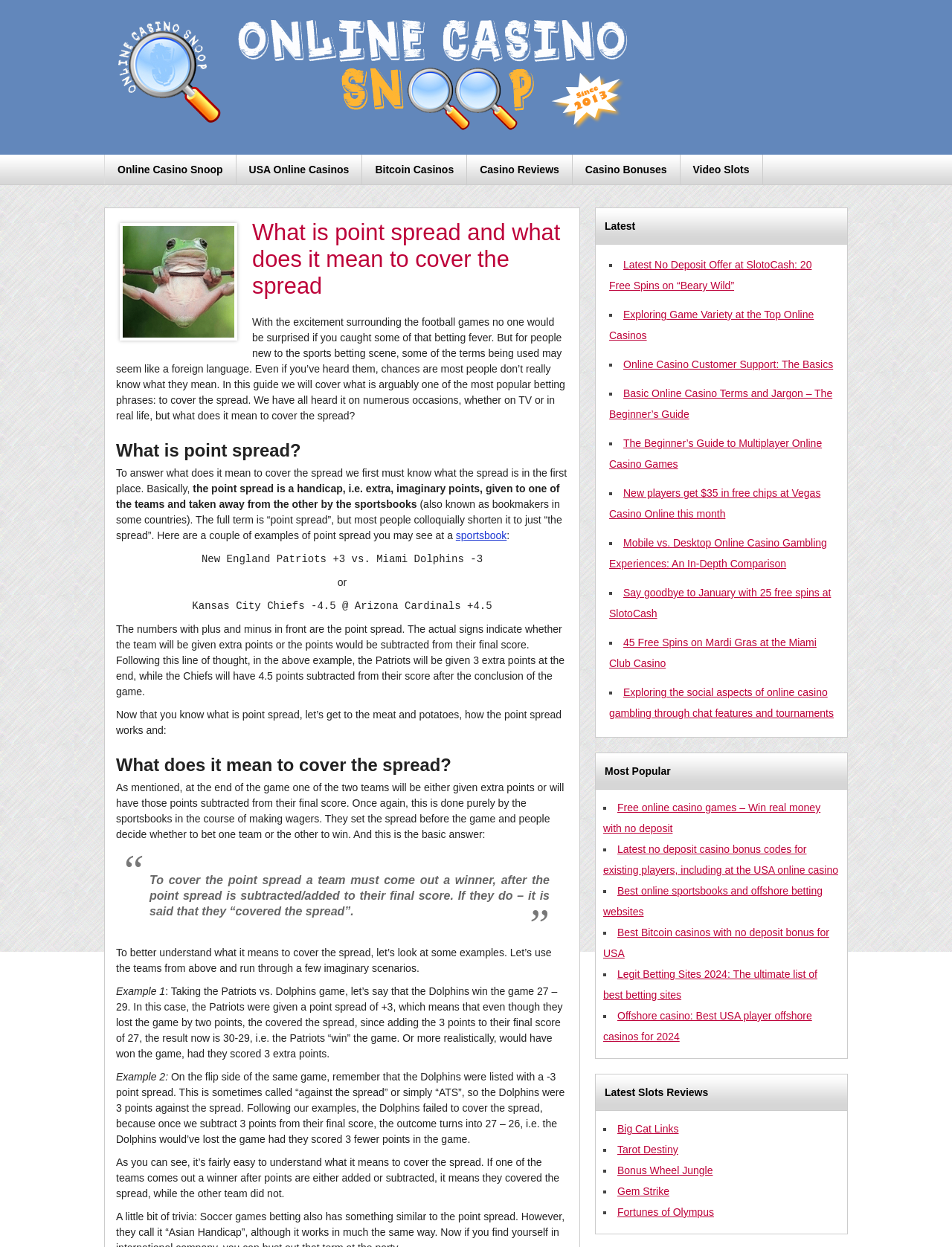Identify the bounding box coordinates of the element that should be clicked to fulfill this task: "Follow the 'sportsbook' link". The coordinates should be provided as four float numbers between 0 and 1, i.e., [left, top, right, bottom].

[0.479, 0.425, 0.532, 0.434]